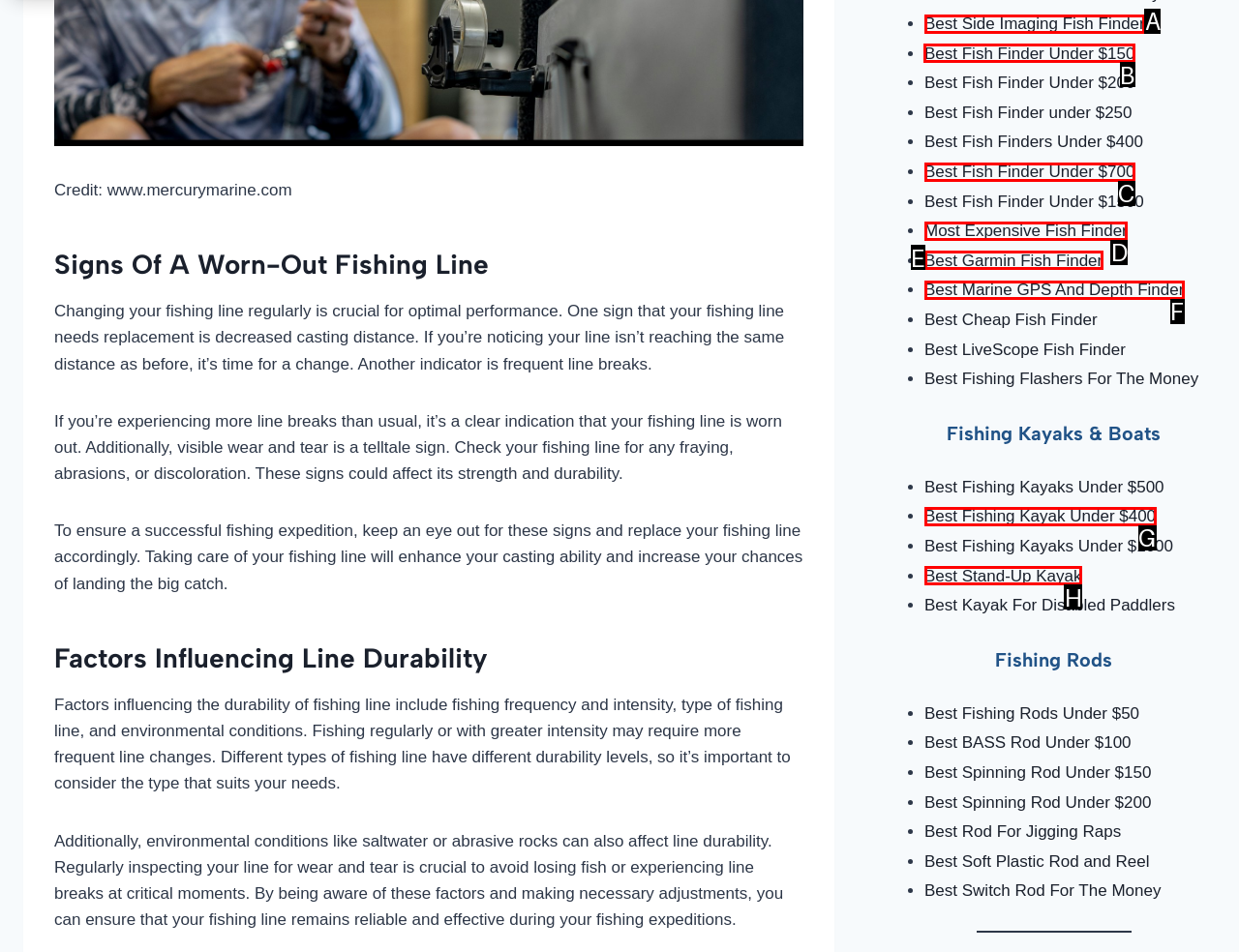Identify the correct choice to execute this task: Click on 'Best Fish Finder Under $150'
Respond with the letter corresponding to the right option from the available choices.

B